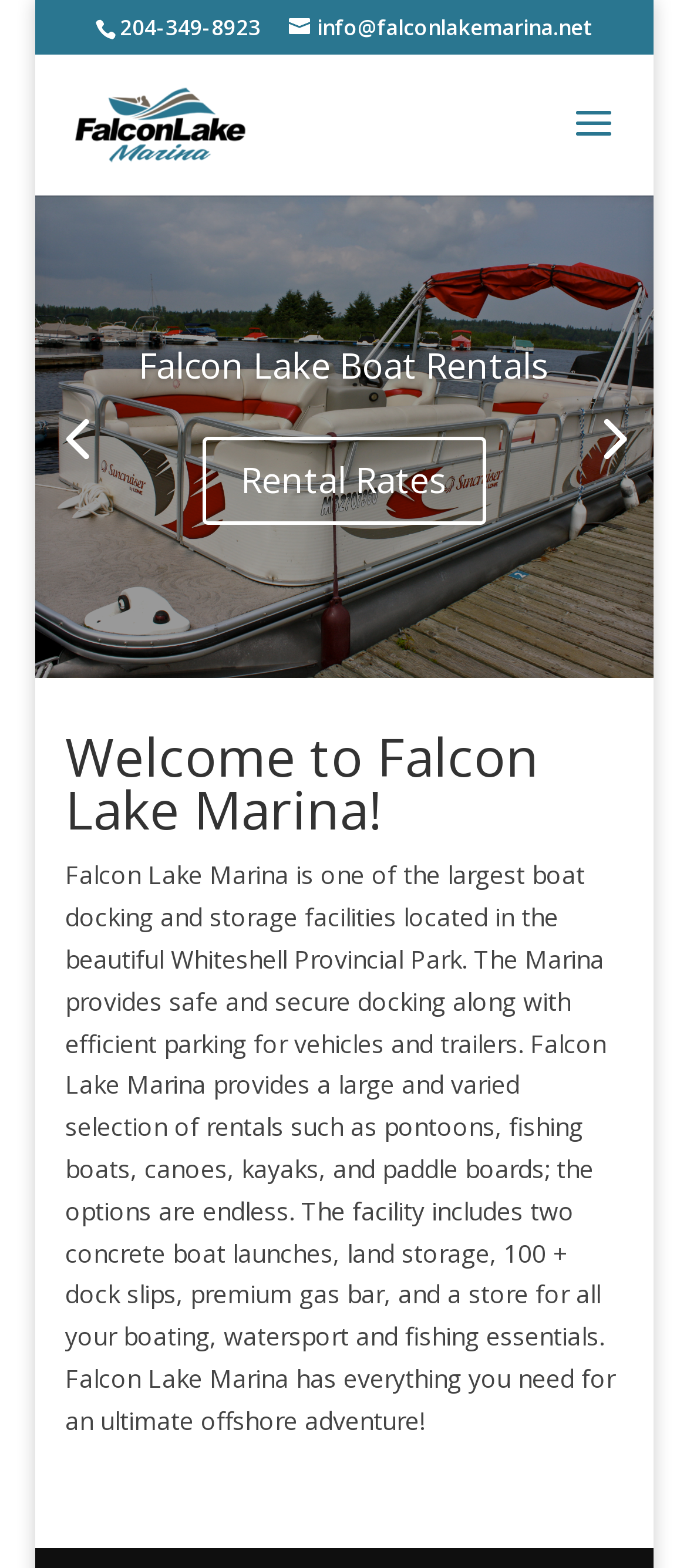Respond to the following question using a concise word or phrase: 
How many dock slips are available?

100+